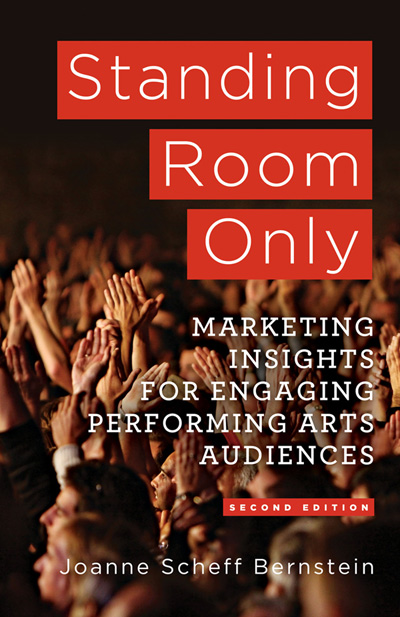Offer a detailed narrative of the image.

The image features the cover of "Standing Room Only," the second edition of a prominent resource authored by Joanne Scheff Bernstein. The design includes bold red text prominently displaying the title at the top, followed by a description that reads "Marketing Insights for Engaging Performing Arts Audiences." The background captures a vibrant audience cheering with raised hands, symbolizing the energy and engagement vital to the performing arts community. This book serves as an essential guide for arts managers, marketers, educators, and consultants seeking effective strategies to attract and retain audiences in the ever-evolving landscape of the performing arts.